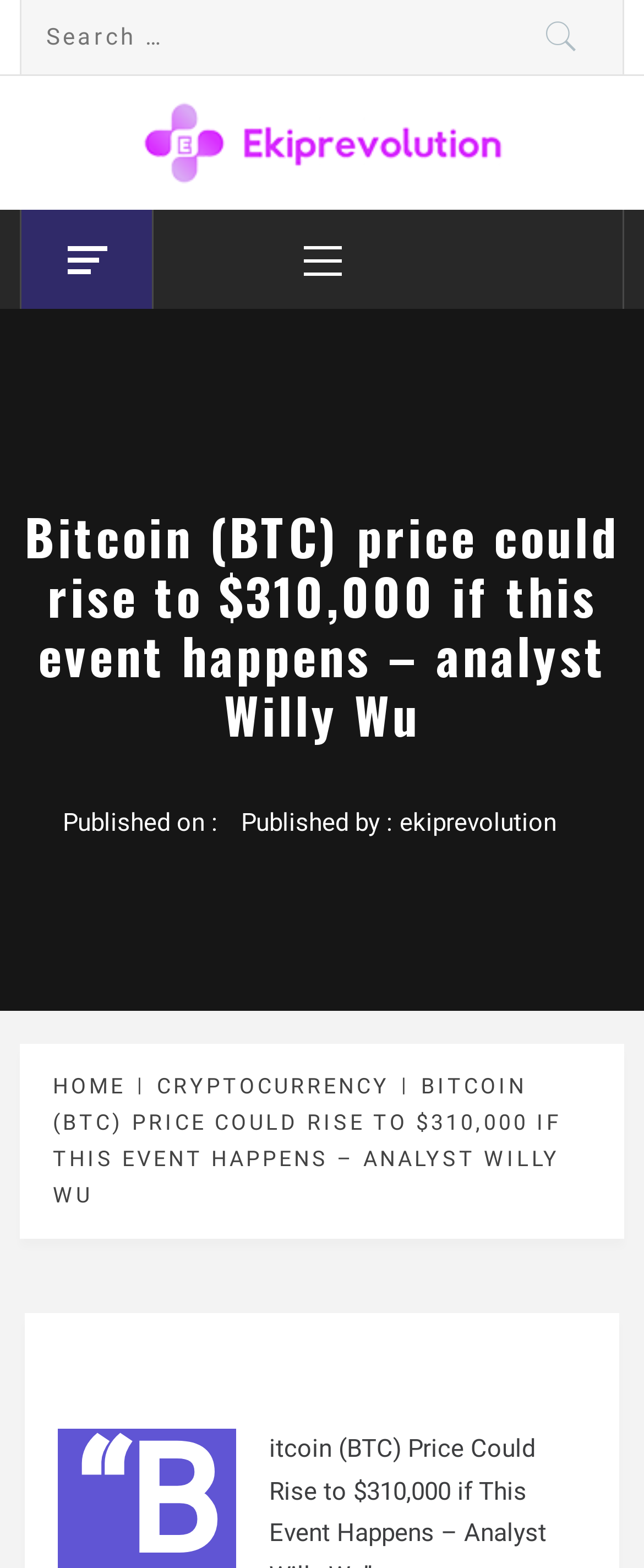What type of content is the webpage about?
Respond to the question with a well-detailed and thorough answer.

The webpage has a heading that mentions Bitcoin (BTC) price, and there is a link to a category called 'CRYPTOCURRENCY' in the breadcrumbs navigation. This suggests that the webpage is about cryptocurrency-related content.